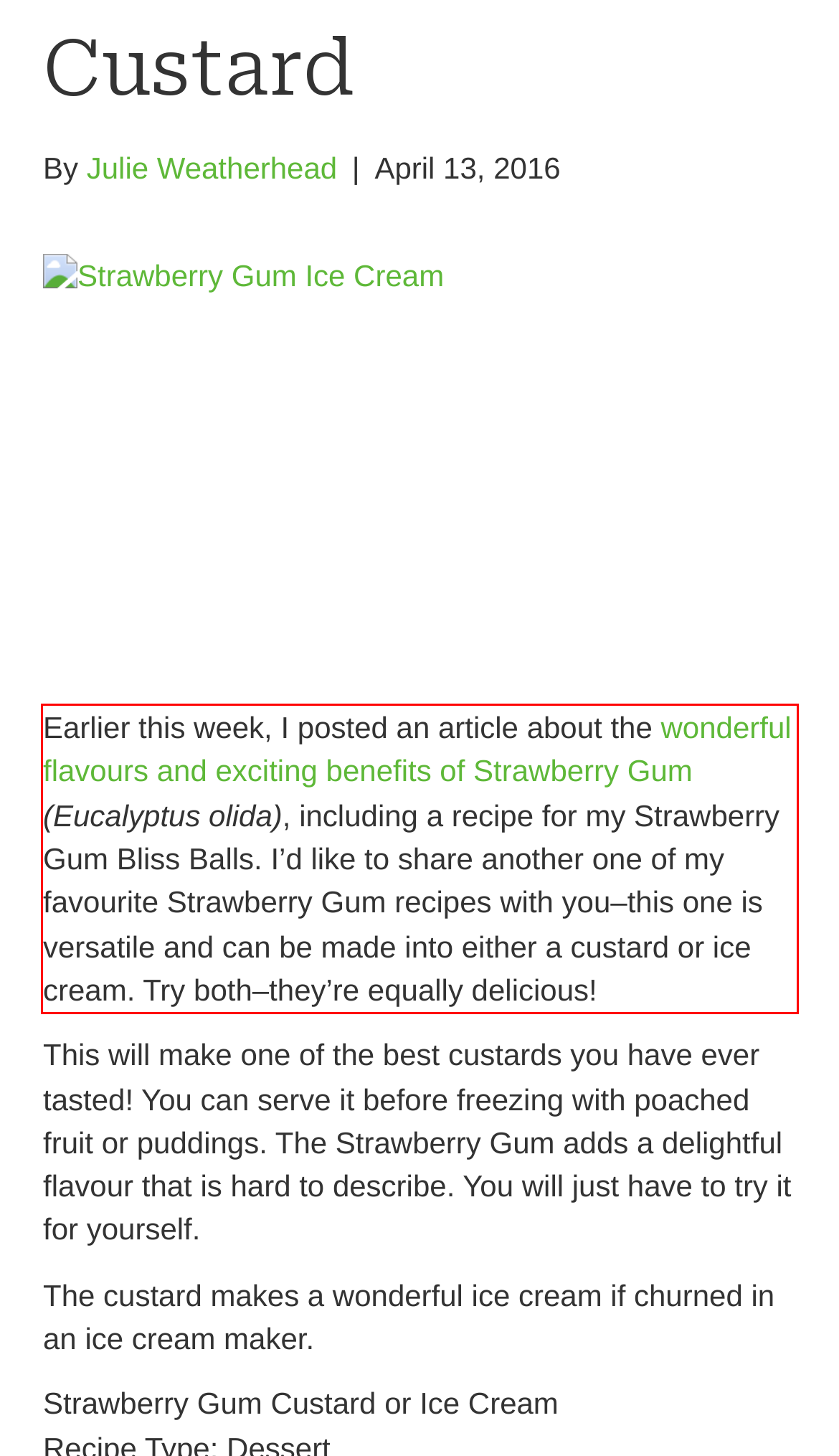Look at the screenshot of the webpage, locate the red rectangle bounding box, and generate the text content that it contains.

Earlier this week, I posted an article about the wonderful flavours and exciting benefits of Strawberry Gum (Eucalyptus olida), including a recipe for my Strawberry Gum Bliss Balls. I’d like to share another one of my favourite Strawberry Gum recipes with you–this one is versatile and can be made into either a custard or ice cream. Try both–they’re equally delicious!